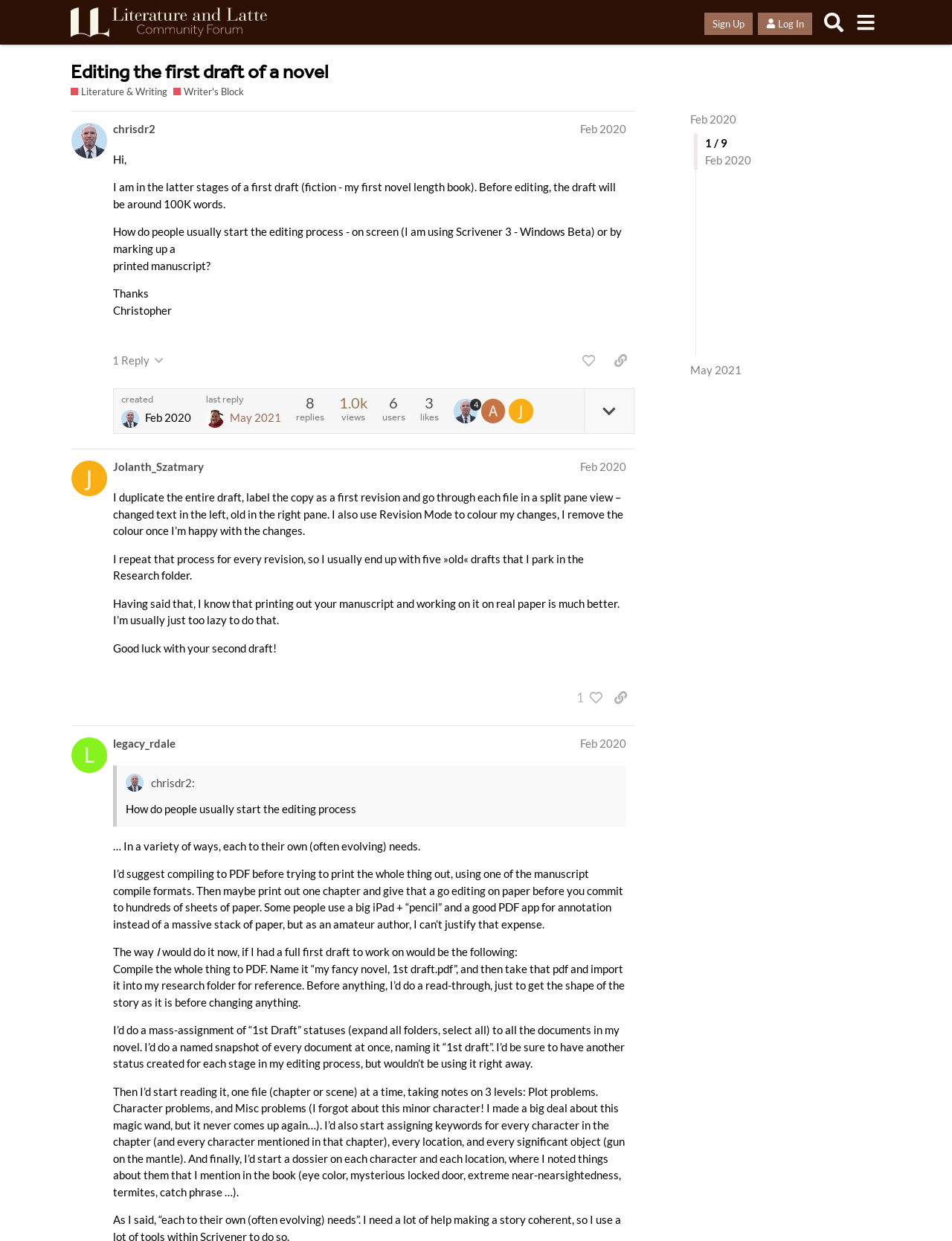Please locate the bounding box coordinates of the element's region that needs to be clicked to follow the instruction: "Like the post". The bounding box coordinates should be provided as four float numbers between 0 and 1, i.e., [left, top, right, bottom].

[0.604, 0.28, 0.633, 0.3]